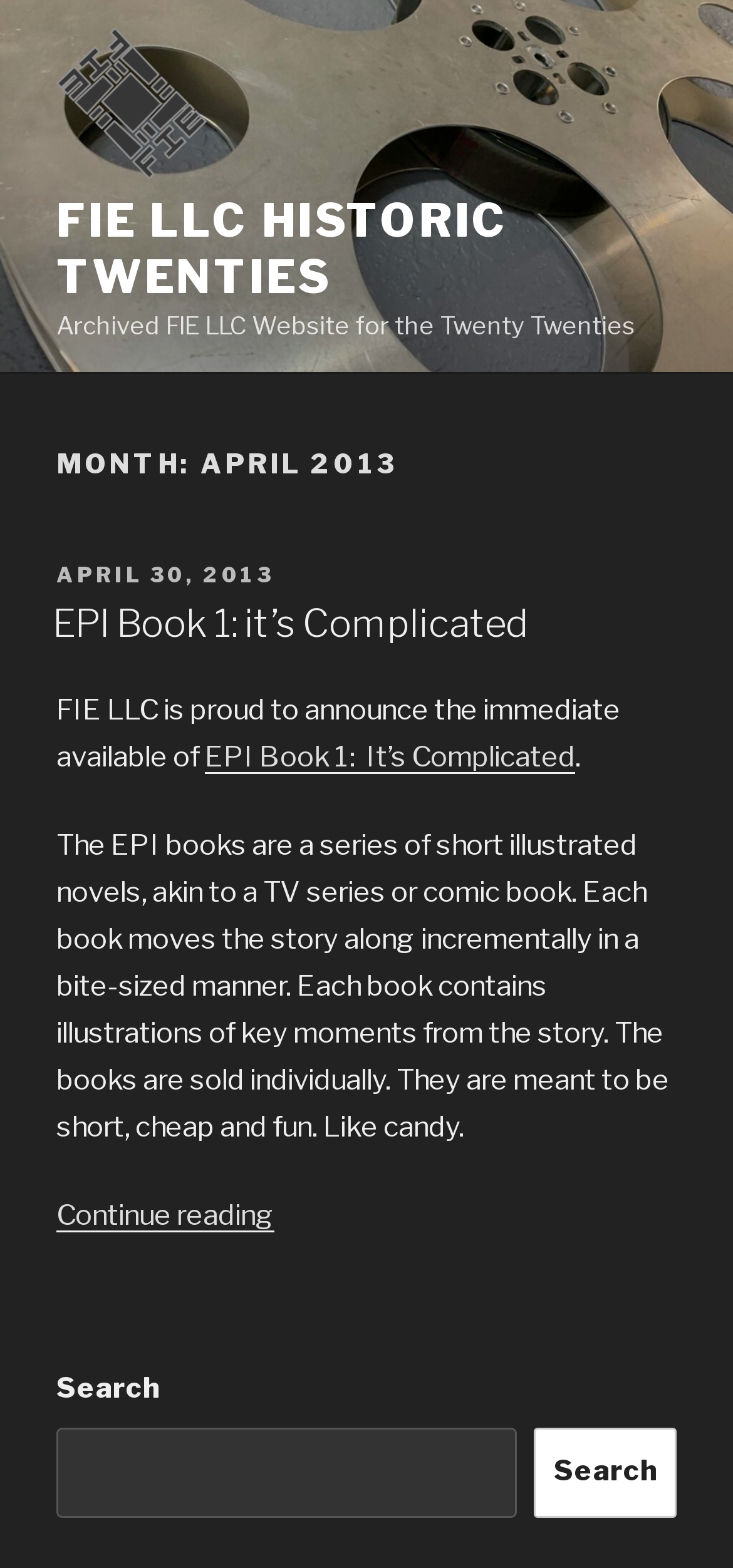Produce an elaborate caption capturing the essence of the webpage.

The webpage is about FIE LLC Historic Twenties, specifically showcasing the archived website for the Twenty Twenties in April 2013. At the top, there is a link and an image with the same title "FIE LLC Historic Twenties". Below this, there is a static text "Archived FIE LLC Website for the Twenty Twenties". 

A heading "MONTH: APRIL 2013" is located below the static text, followed by a main section that occupies most of the webpage. Within this main section, there is an article with a header that contains the text "POSTED ON" and a link "APRIL 30, 2013" with a time element. 

Below this, there is a heading "EPI Book 1: it’s Complicated" with a link to the same title. The webpage then describes the EPI book series, stating that they are short illustrated novels akin to a TV series or comic book, with each book moving the story along incrementally. 

The webpage also contains a link to "Continue reading “EPI Book 1: it’s Complicated”" and a search section at the bottom, which includes a static text "Search", a search box, and a search button.